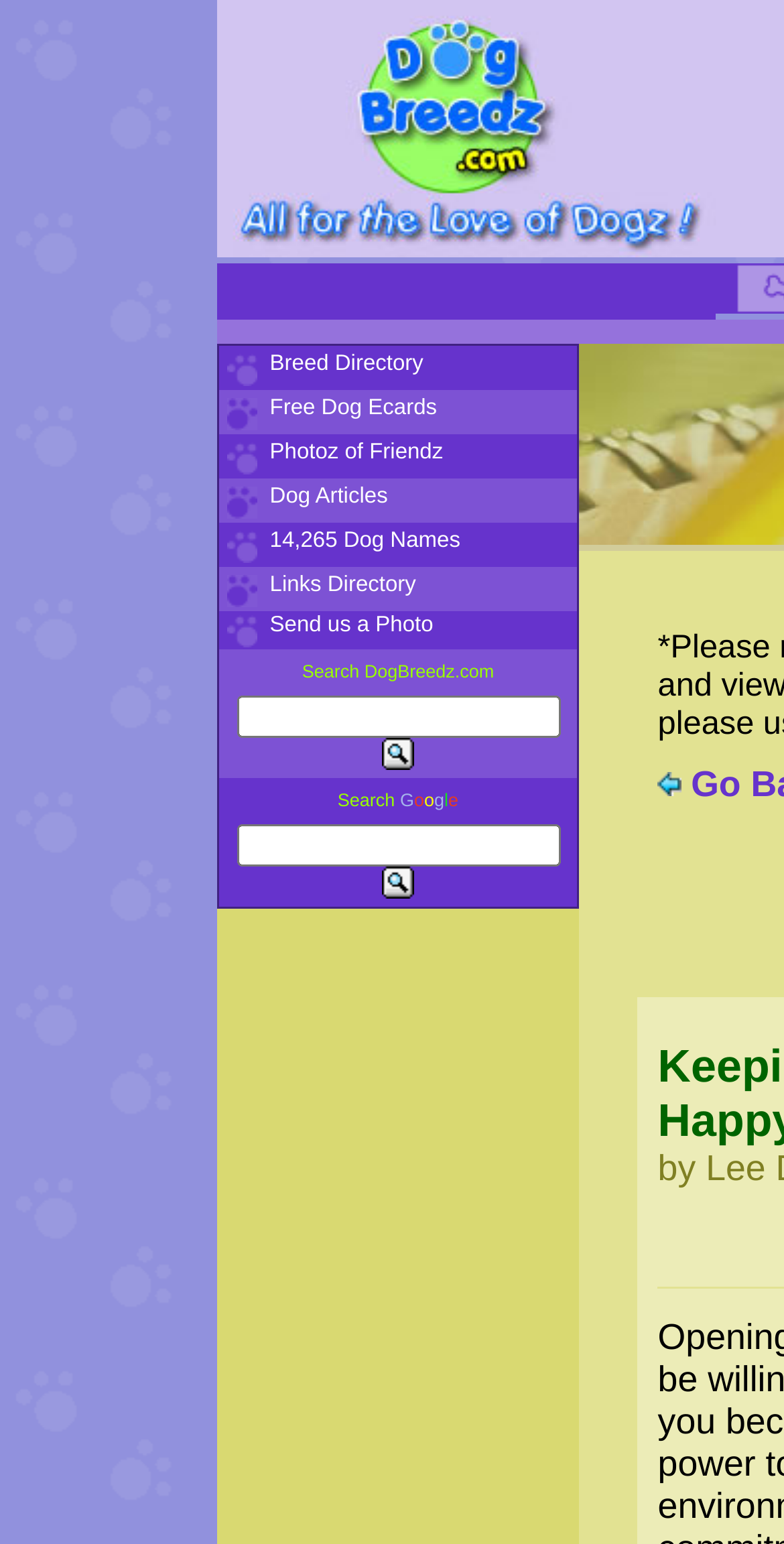Identify the bounding box coordinates of the clickable region to carry out the given instruction: "View Photoz of Friendz".

[0.279, 0.281, 0.736, 0.31]